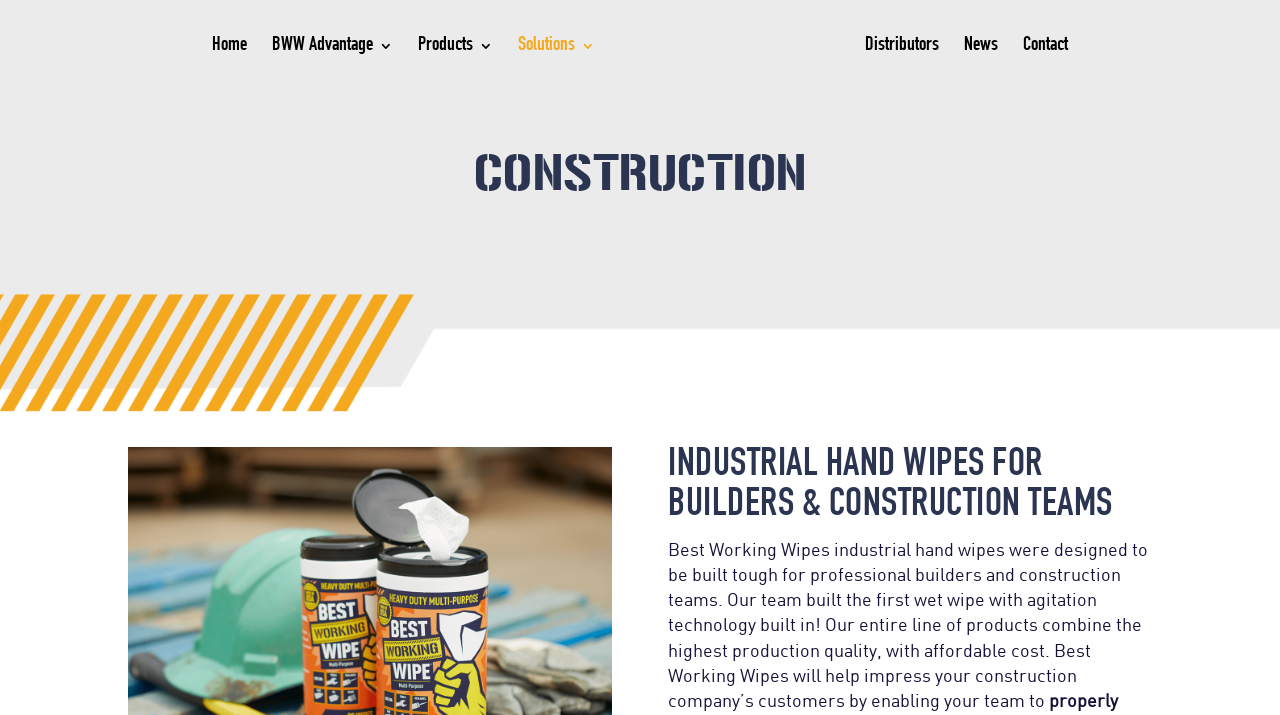Consider the image and give a detailed and elaborate answer to the question: 
What type of products does the company offer?

I found the answer by reading the static text that describes the company's products, which states that the company offers industrial hand wipes for builders and construction teams.